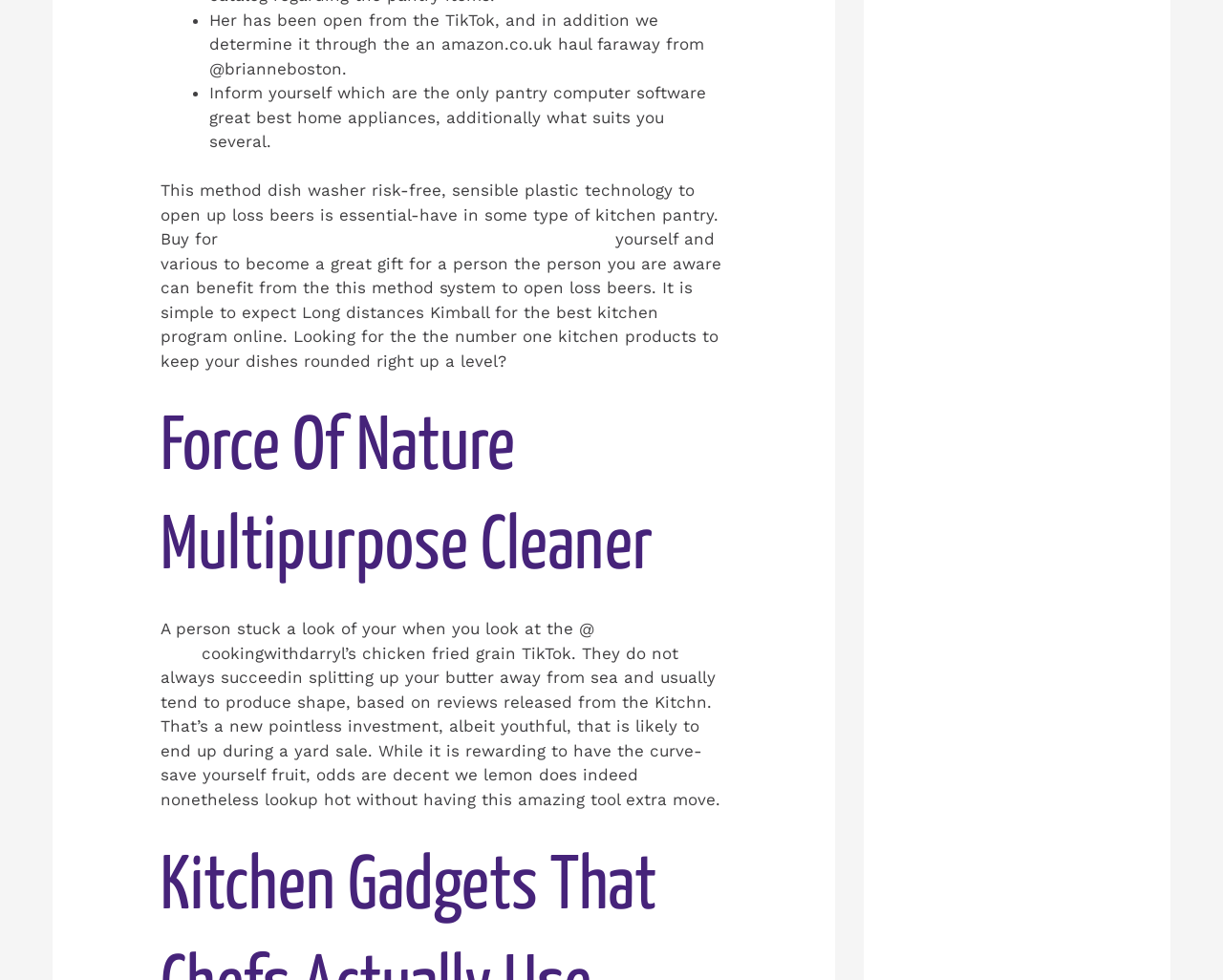Given the description mayo 2022, predict the bounding box coordinates of the UI element. Ensure the coordinates are in the format (top-left x, top-left y, bottom-right x, bottom-right y) and all values are between 0 and 1.

[0.733, 0.521, 0.805, 0.541]